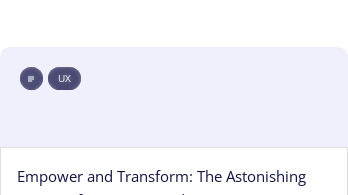Use one word or a short phrase to answer the question provided: 
What is the article about?

Impact of user-centered design